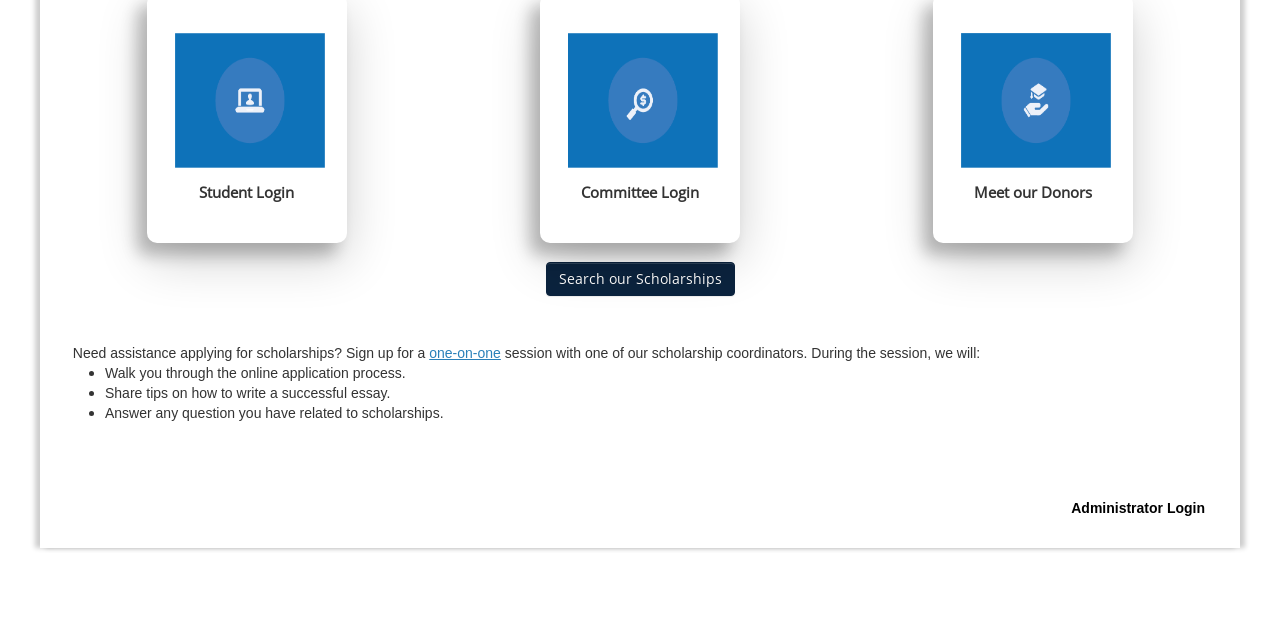Determine the bounding box for the HTML element described here: "Administrator Login". The coordinates should be given as [left, top, right, bottom] with each number being a float between 0 and 1.

[0.837, 0.782, 0.941, 0.807]